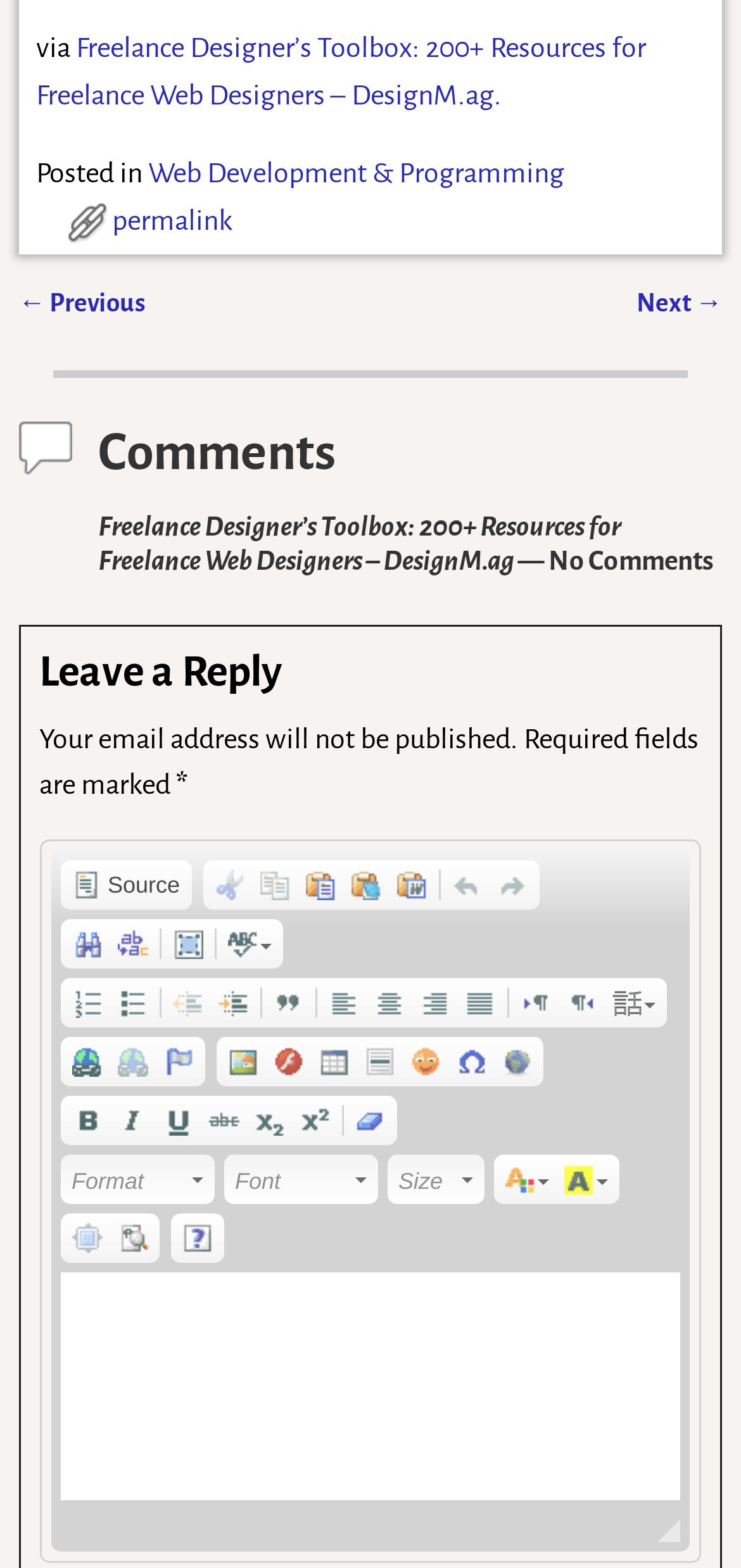Is the 'Undo' button enabled?
Can you provide an in-depth and detailed response to the question?

I found the status of the 'Undo' button by looking at the button element with the text 'Undo' which has the attribute 'disabled: True', indicating that it is not enabled.